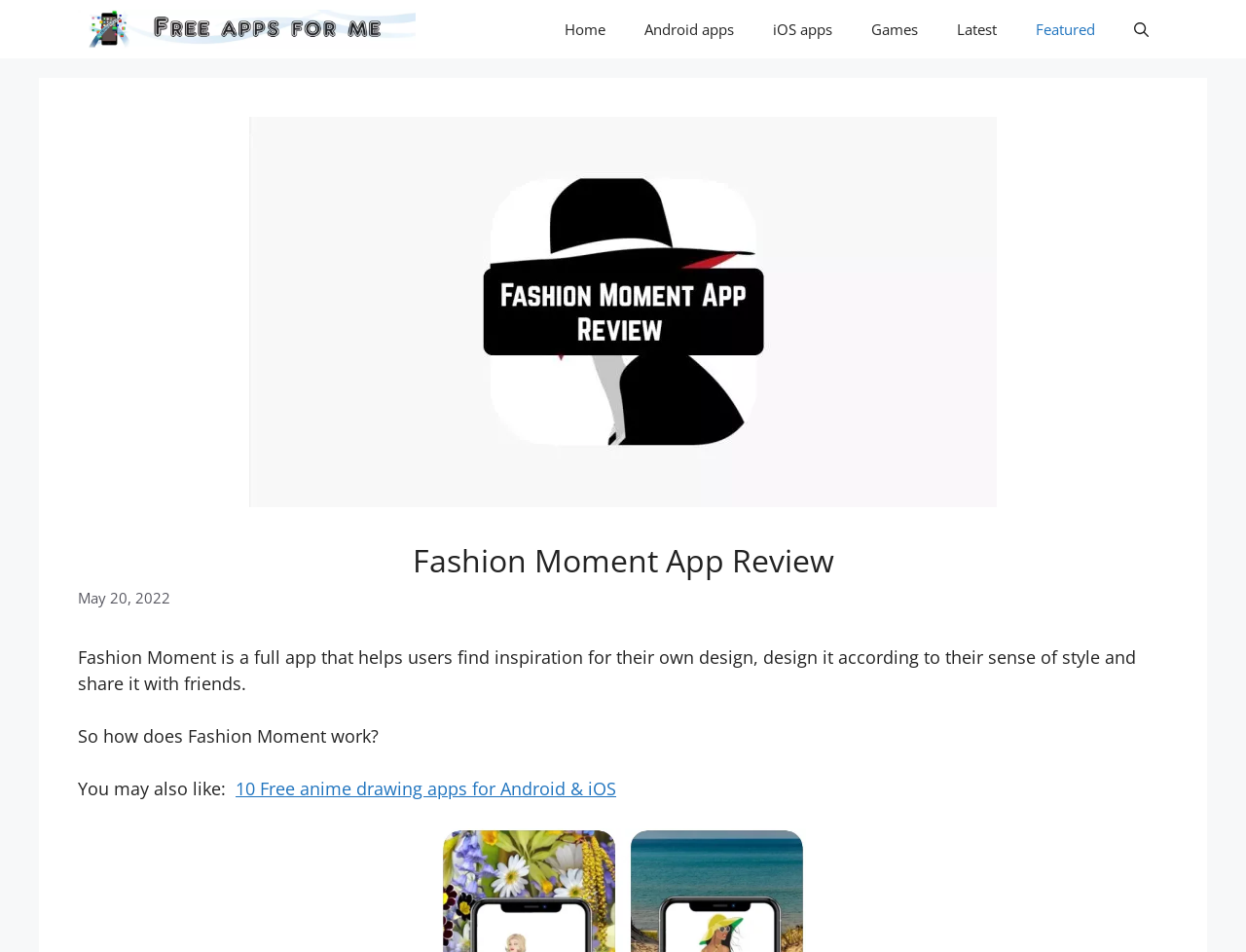Please locate the UI element described by "aria-label="Open search"" and provide its bounding box coordinates.

[0.895, 0.0, 0.938, 0.061]